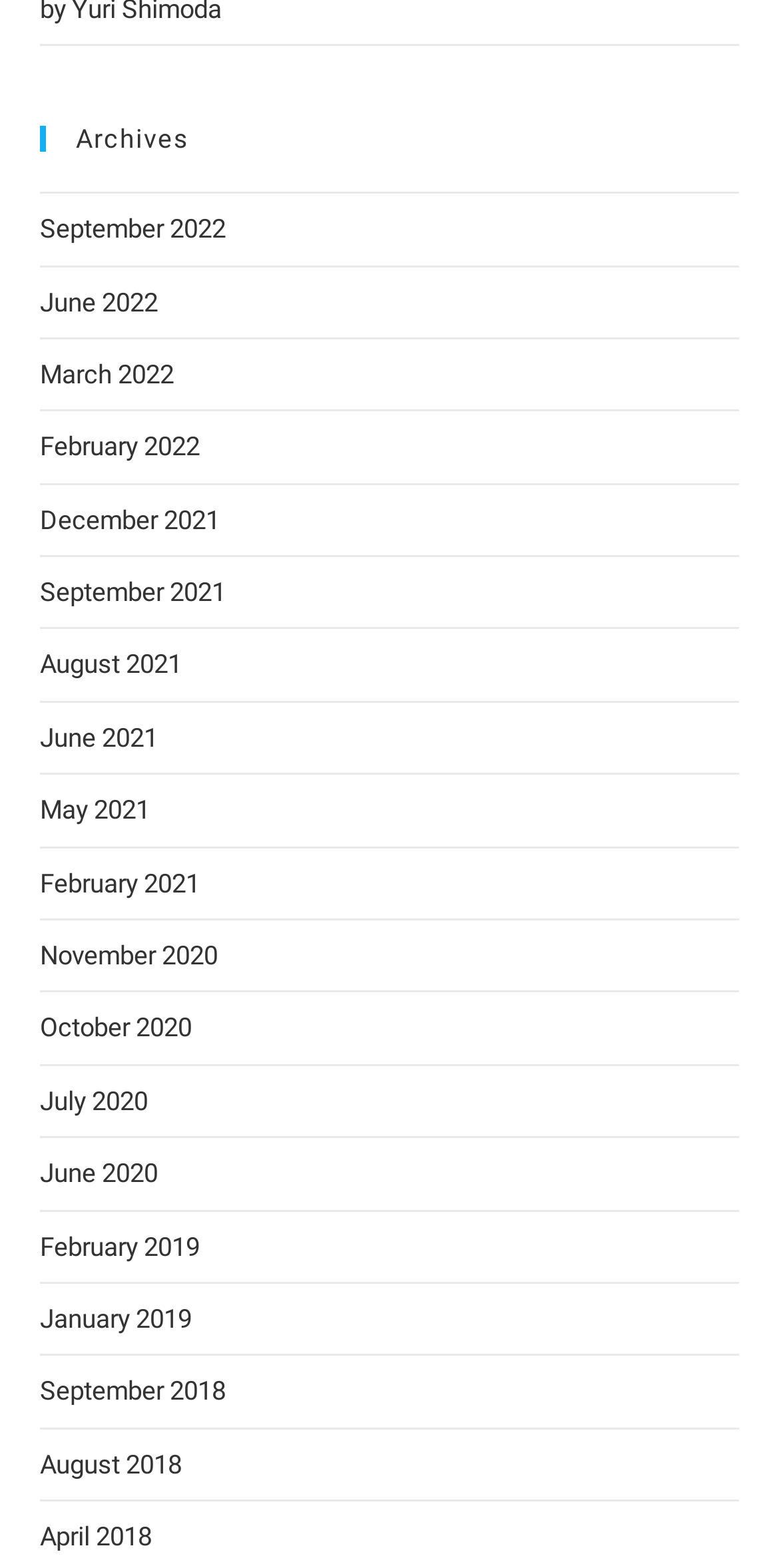Given the element description "November 2020", identify the bounding box of the corresponding UI element.

[0.051, 0.6, 0.279, 0.619]